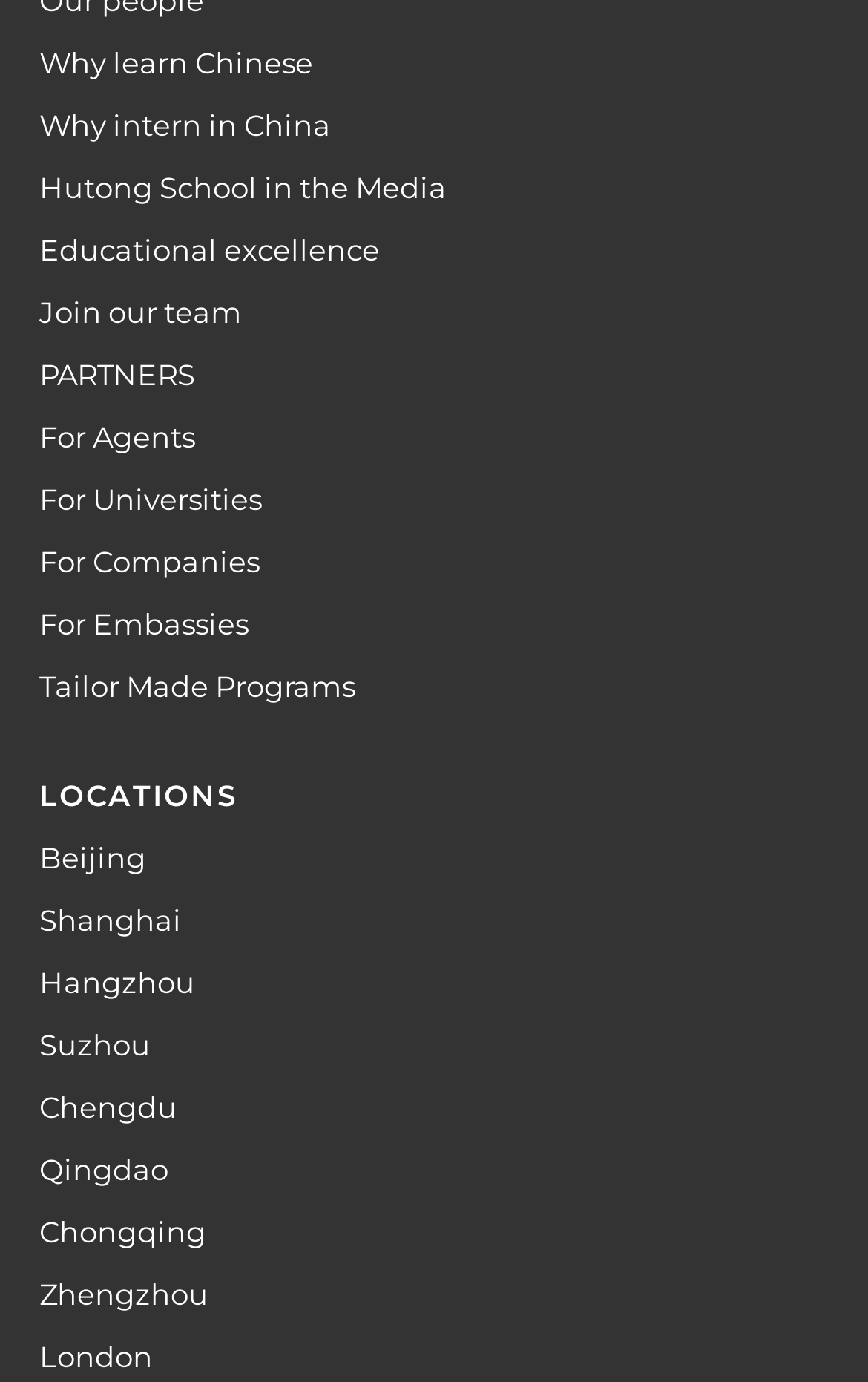Determine the bounding box coordinates for the HTML element described here: "Why learn Chinese".

[0.045, 0.032, 0.36, 0.058]